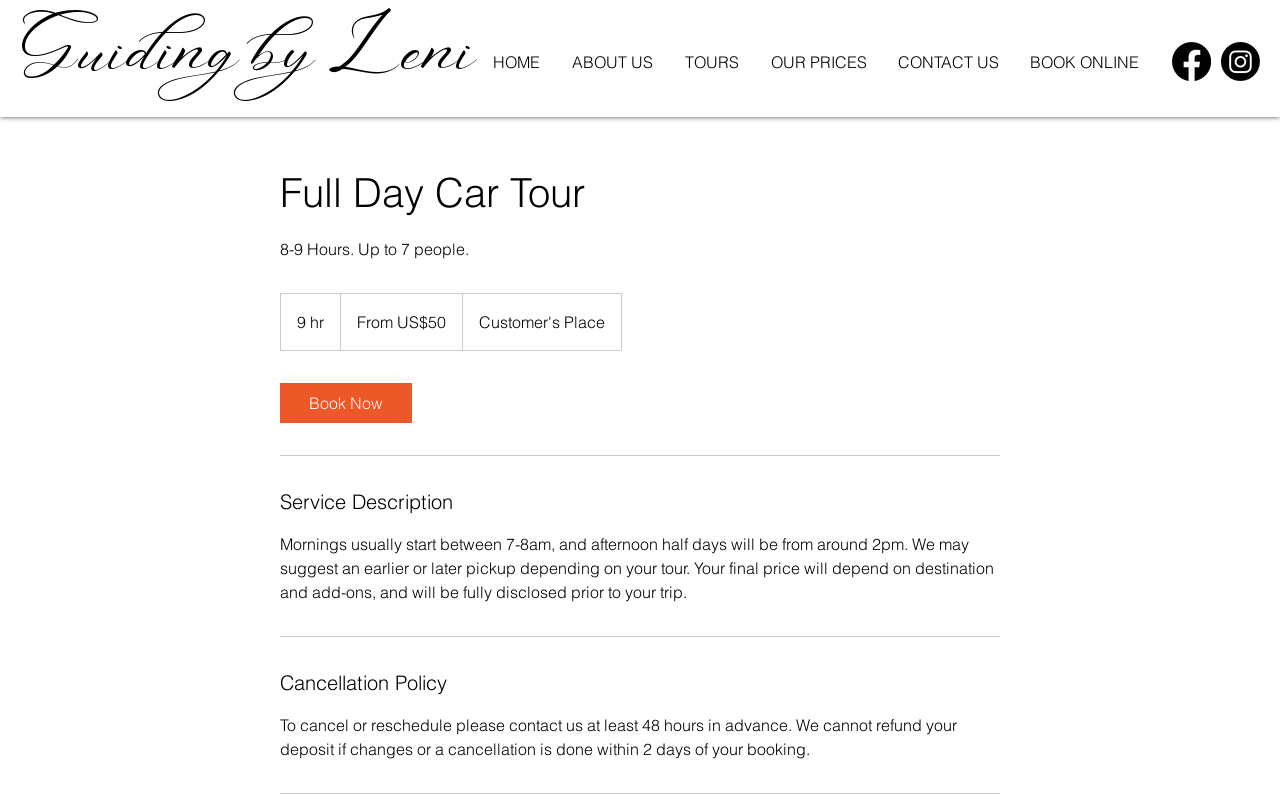Please answer the following question using a single word or phrase: 
What is the cancellation policy for the tour?

48 hours in advance